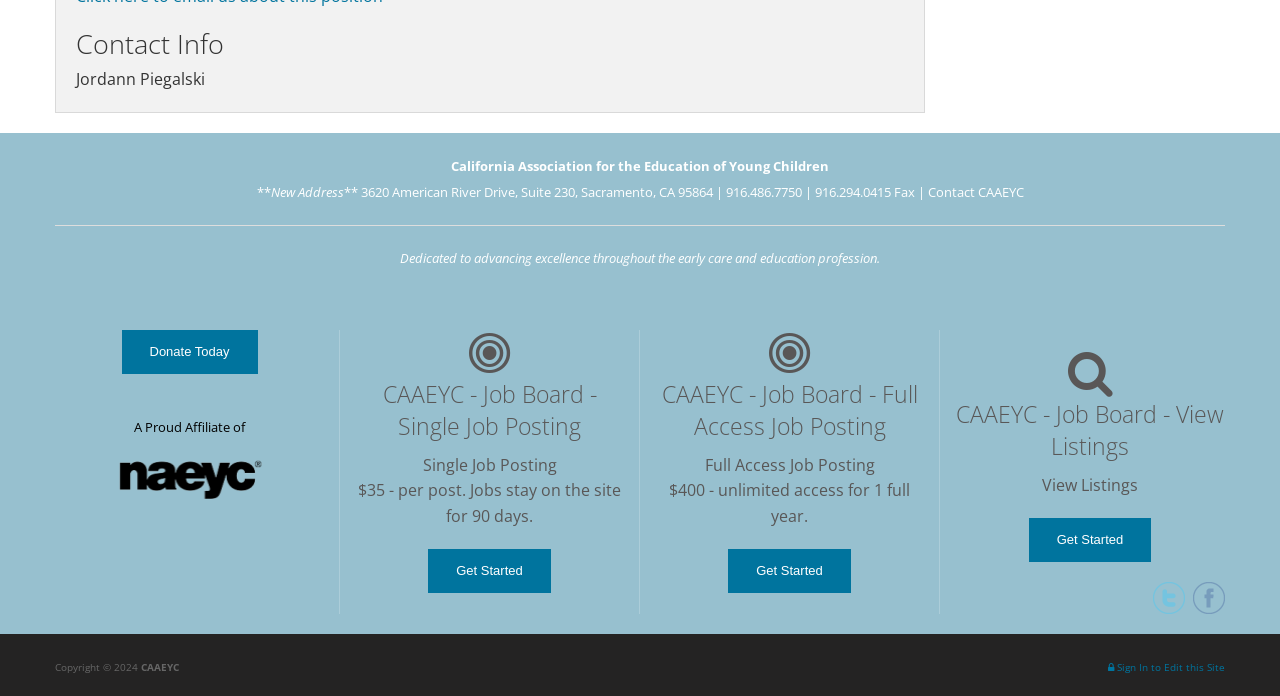Identify the bounding box coordinates of the clickable section necessary to follow the following instruction: "View job listings". The coordinates should be presented as four float numbers from 0 to 1, i.e., [left, top, right, bottom].

[0.746, 0.572, 0.957, 0.665]